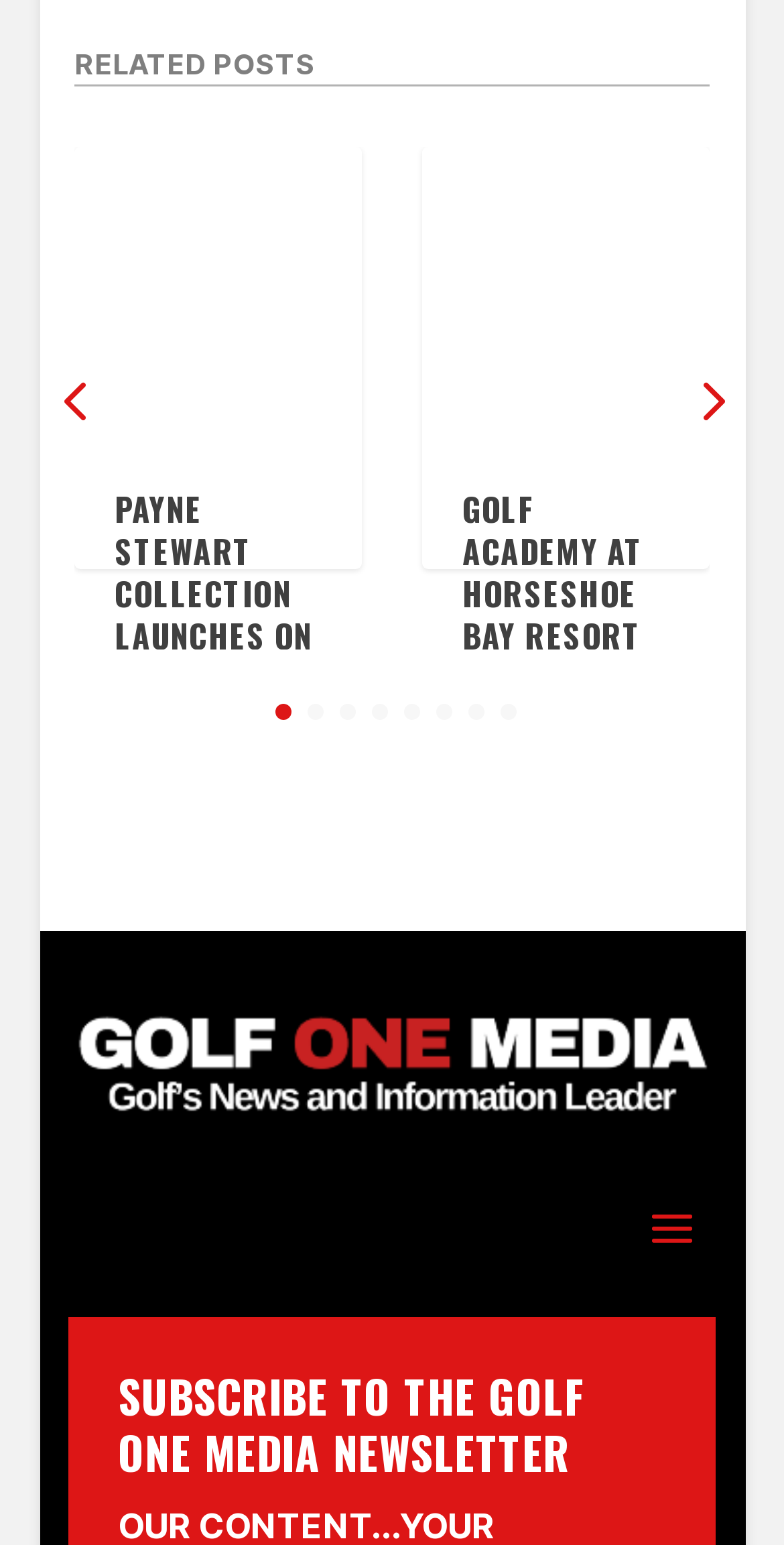What is the title of the first article?
Please provide a comprehensive answer based on the information in the image.

I looked for the 'heading' element within the first 'article' element, which is [892]. The text content of this element is the title of the first article.